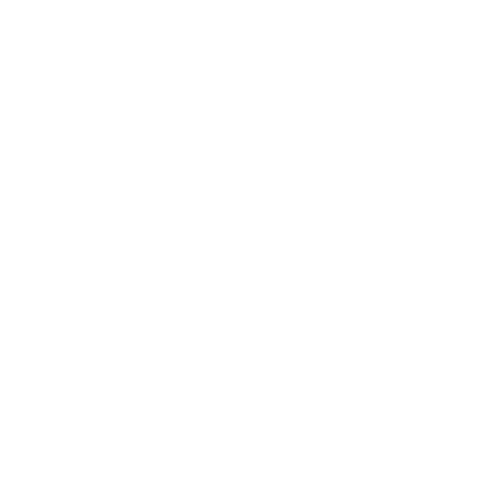What is the purpose of the hashtag generator tools?
Based on the image content, provide your answer in one word or a short phrase.

Optimize content visibility and engagement